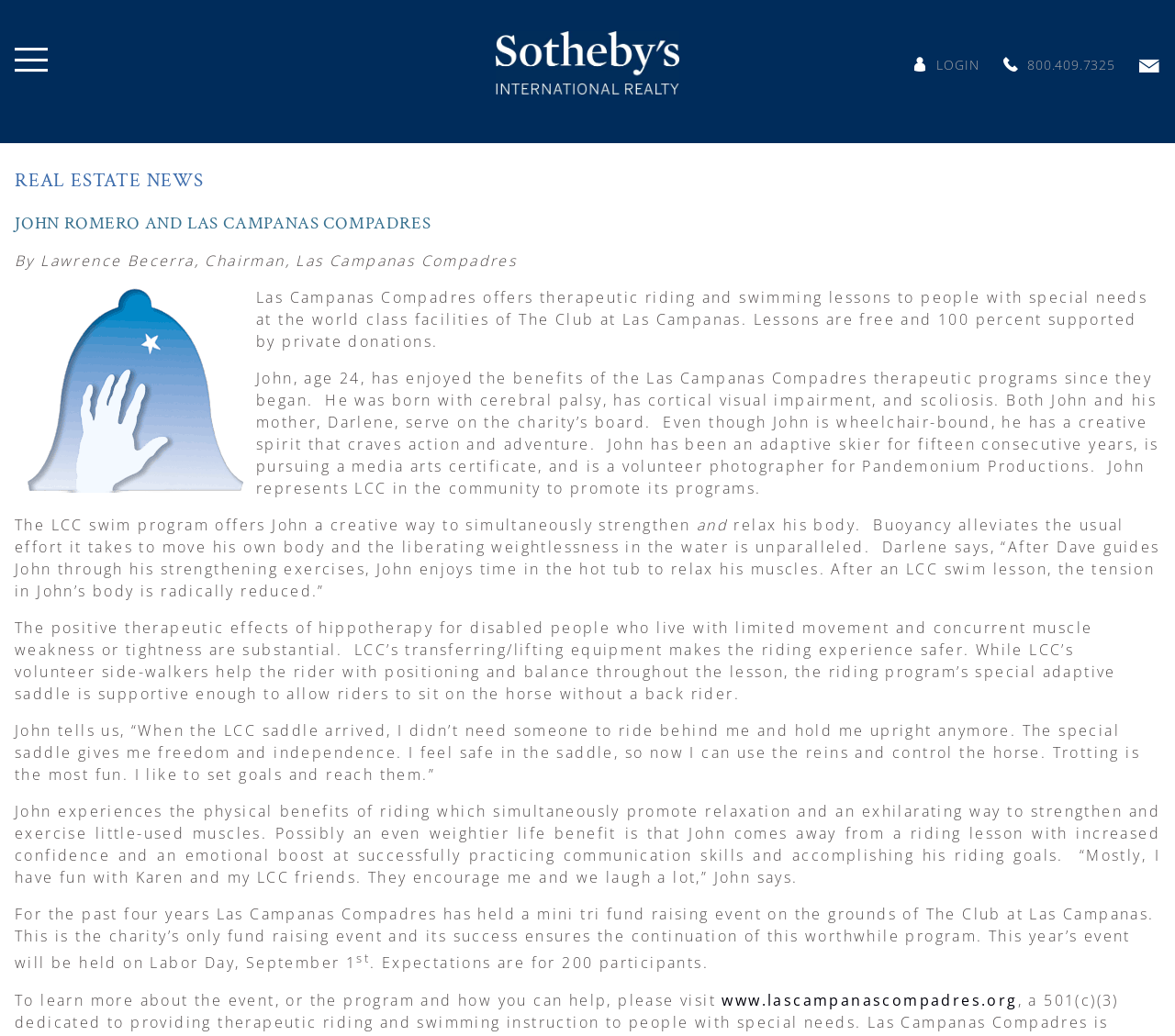What is the website of Las Campanas Compadres?
Please provide a full and detailed response to the question.

According to the webpage content, specifically the link 'www.lascampanascompadres.org', this is the website of Las Campanas Compadres.